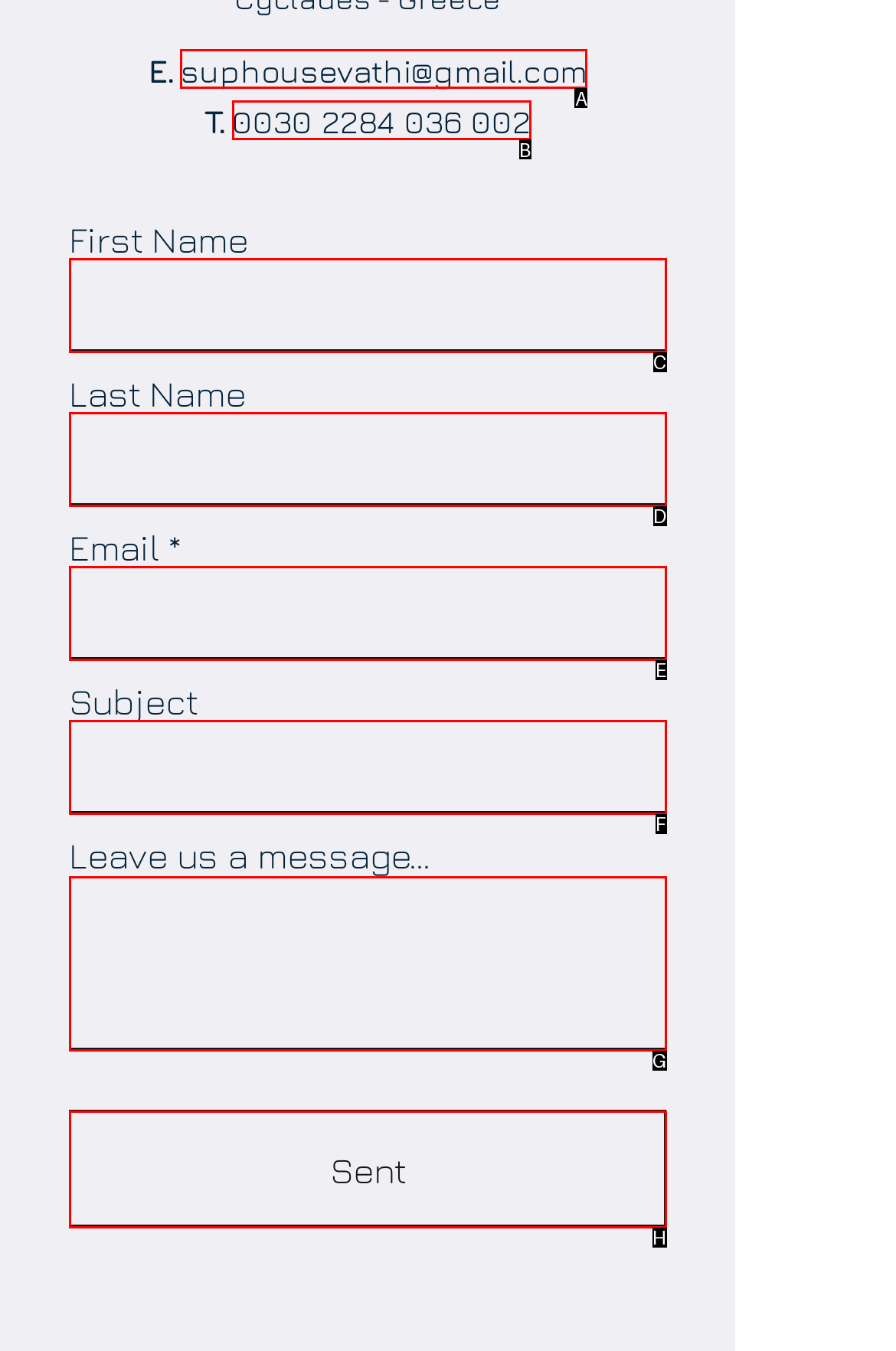Pick the HTML element that should be clicked to execute the task: Click send
Respond with the letter corresponding to the correct choice.

H